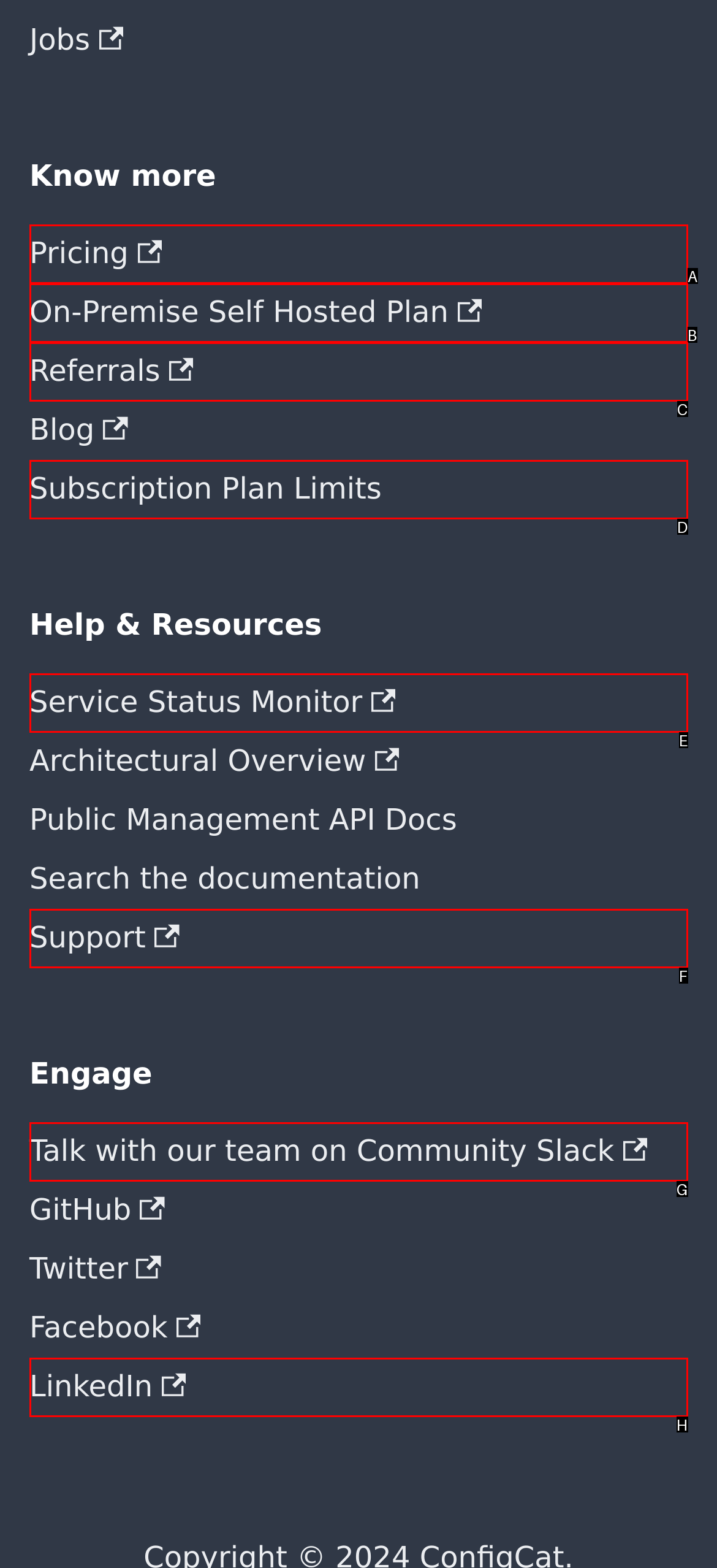Identify the letter of the UI element that fits the description: Referrals
Respond with the letter of the option directly.

C